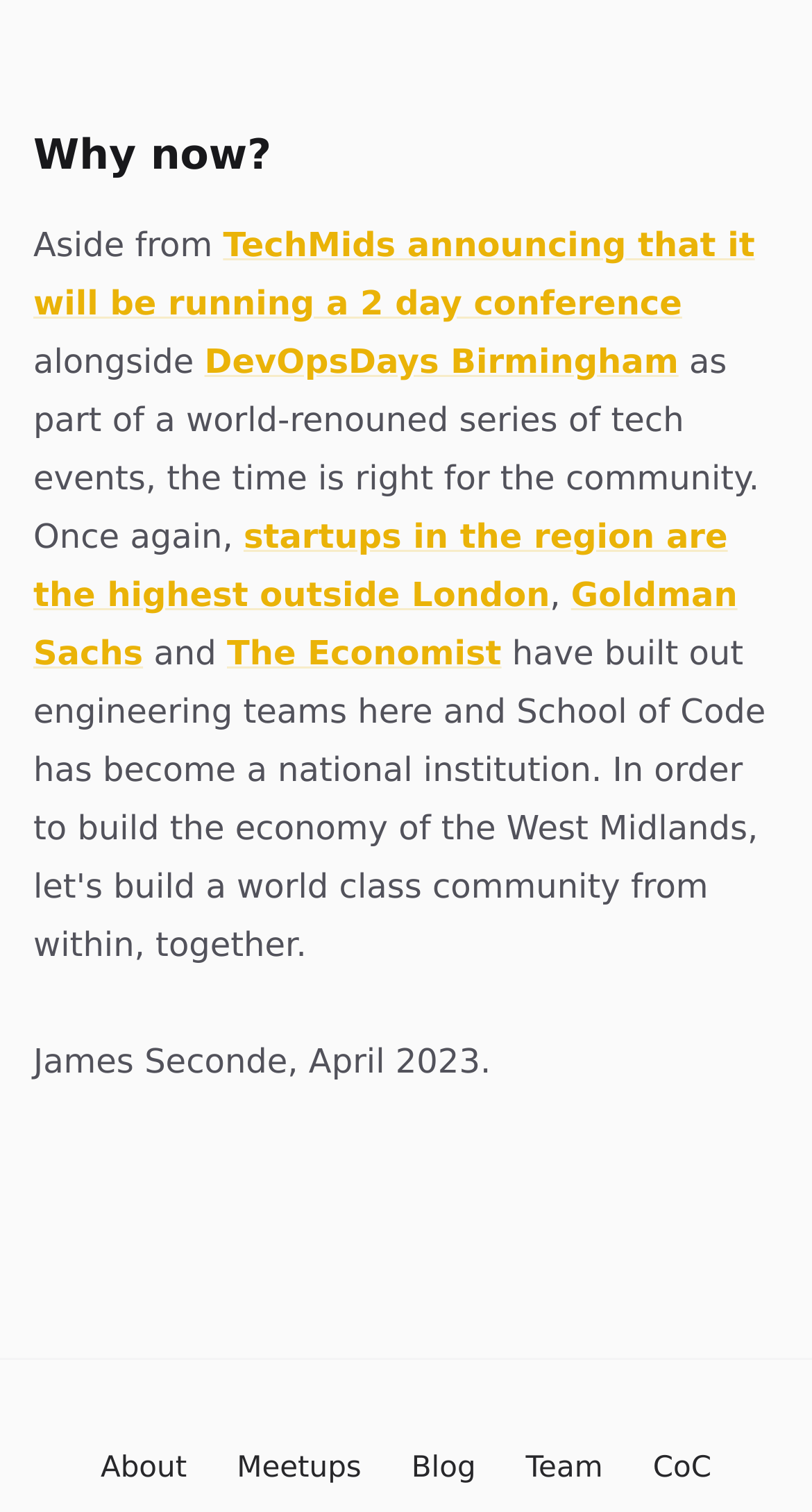Please determine the bounding box coordinates of the clickable area required to carry out the following instruction: "Visit 'DevOpsDays Birmingham'". The coordinates must be four float numbers between 0 and 1, represented as [left, top, right, bottom].

[0.252, 0.226, 0.836, 0.252]